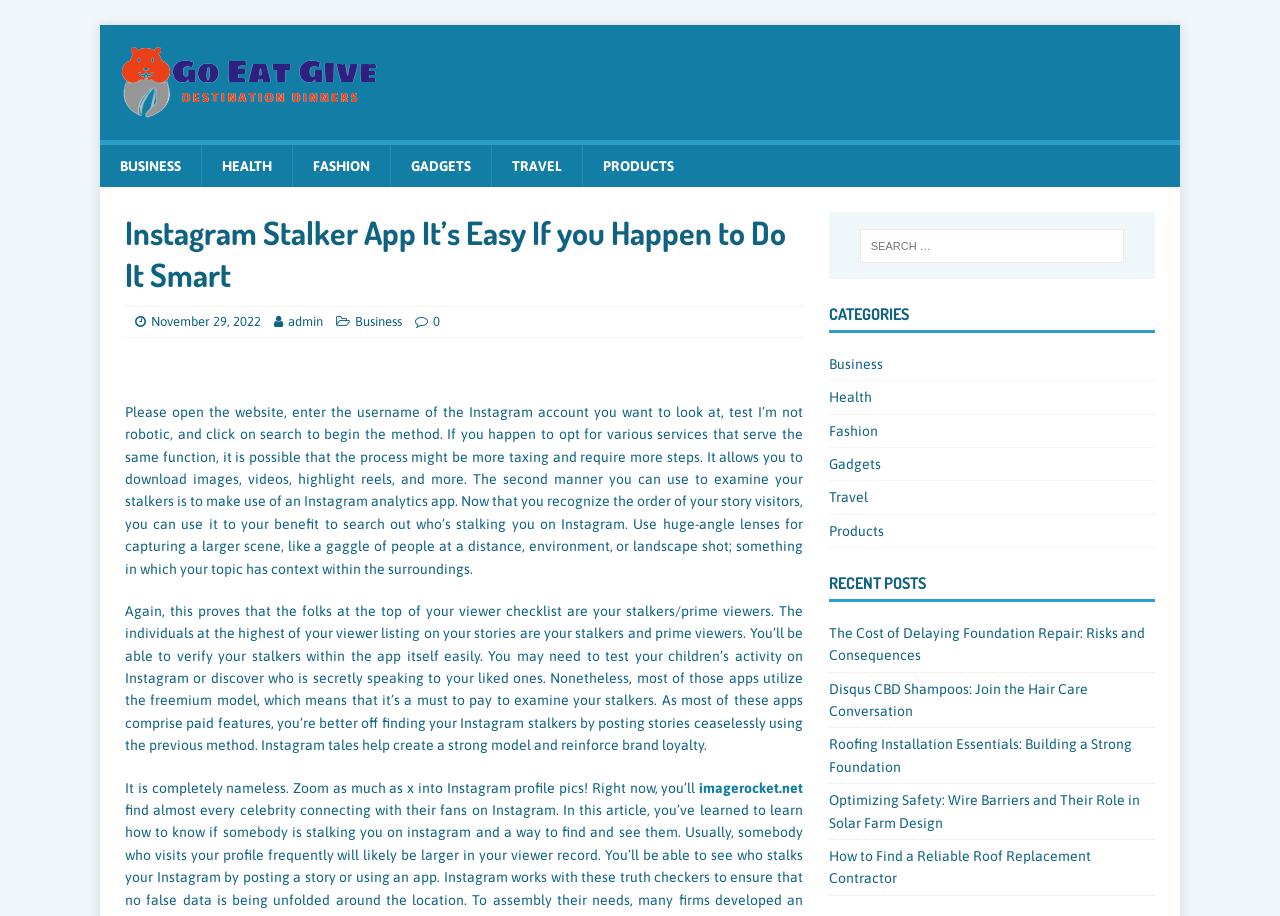Please answer the following query using a single word or phrase: 
What is the benefit of using Instagram stories?

Create a strong brand